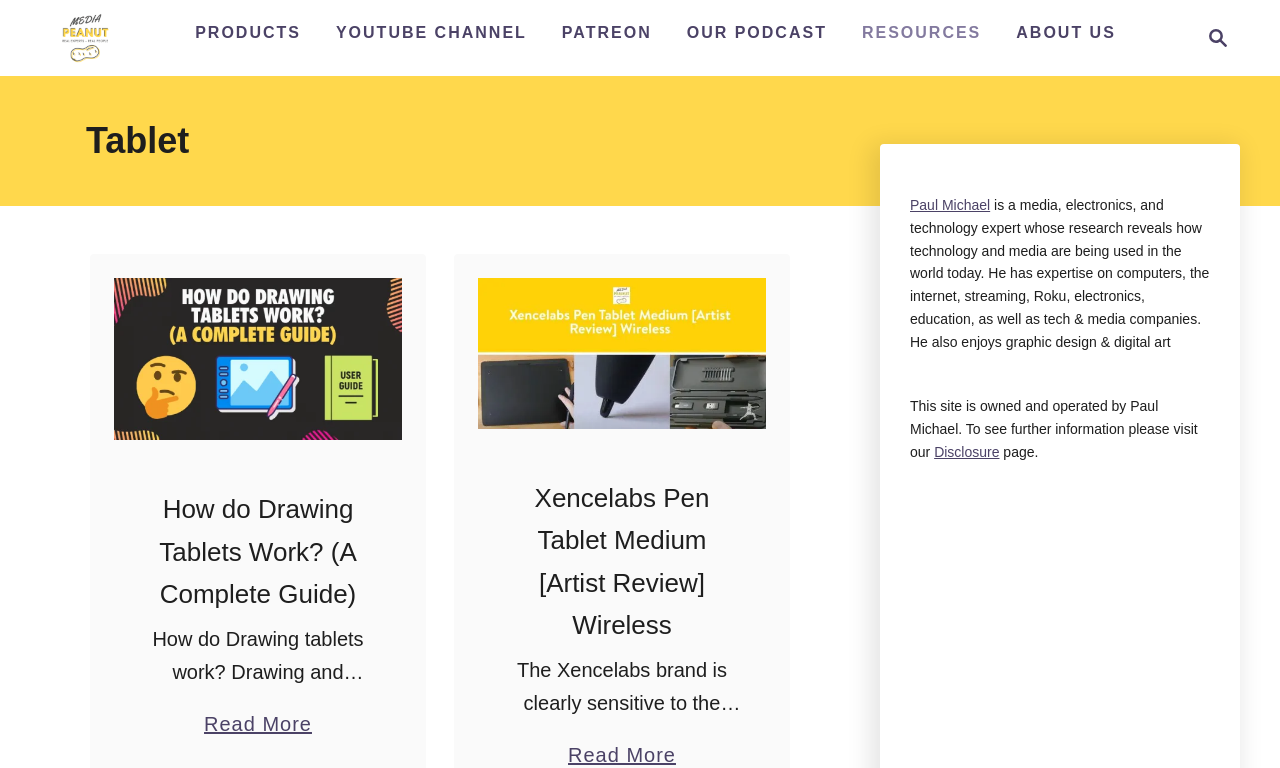Observe the image and answer the following question in detail: What is the topic of the first article?

The topic of the first article can be found in the heading and link text, which says 'How do Drawing Tablets Work? (A Complete Guide)'.